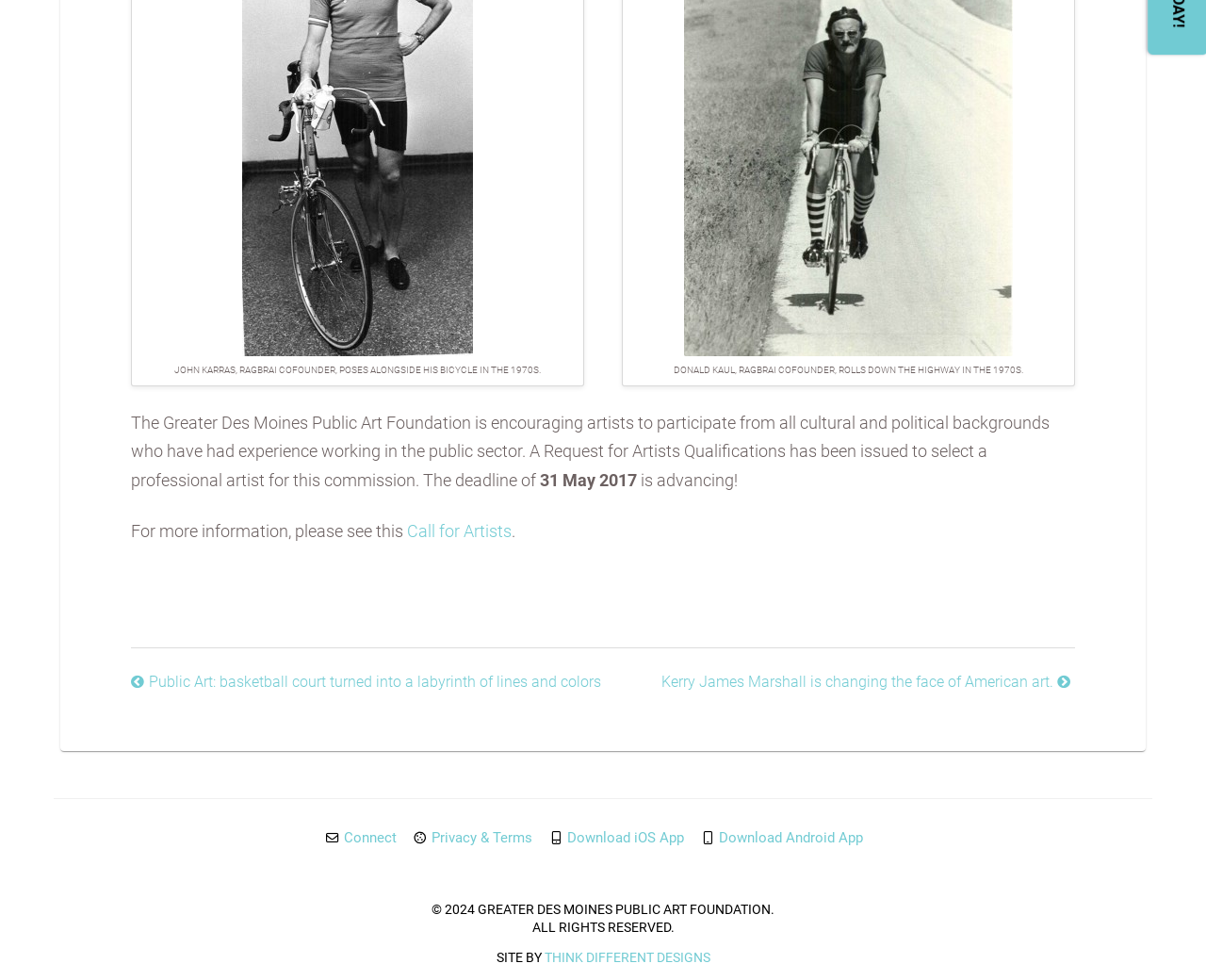Determine the bounding box for the UI element that matches this description: "Call for Artists".

[0.338, 0.532, 0.424, 0.552]